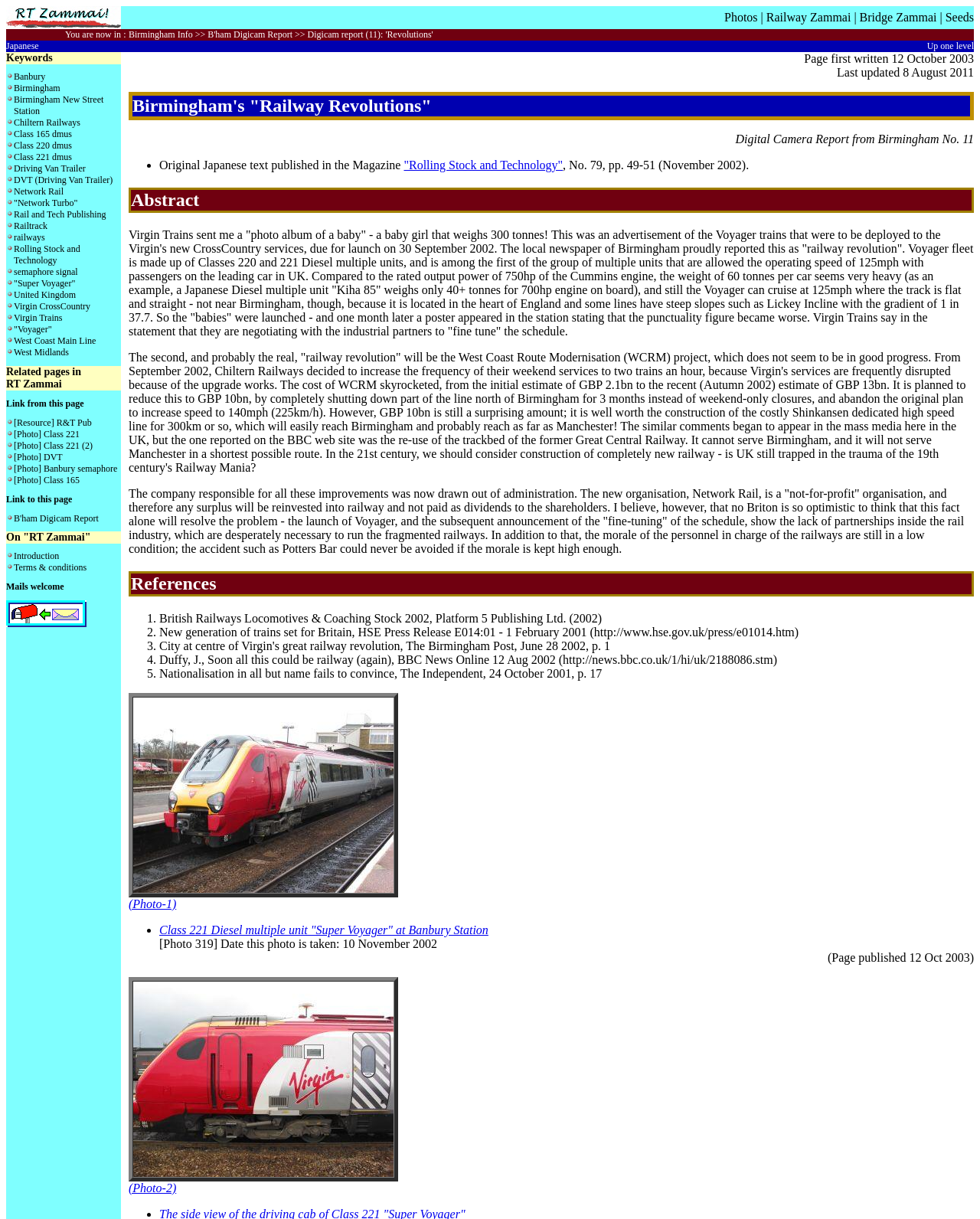Using the element description: "Japanese", determine the bounding box coordinates for the specified UI element. The coordinates should be four float numbers between 0 and 1, [left, top, right, bottom].

[0.006, 0.033, 0.04, 0.042]